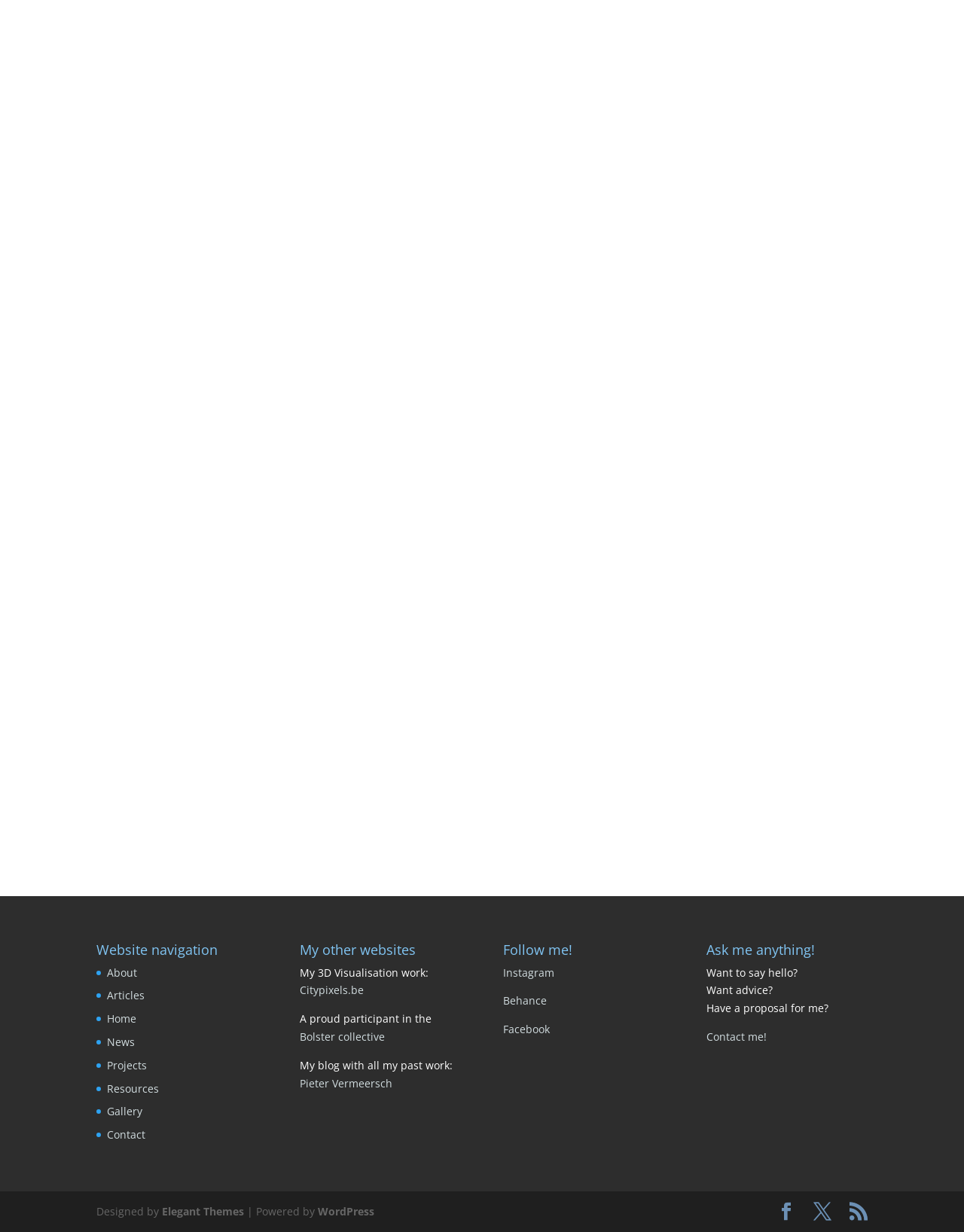Please identify the bounding box coordinates of the element that needs to be clicked to perform the following instruction: "Follow on Instagram".

[0.522, 0.783, 0.575, 0.795]